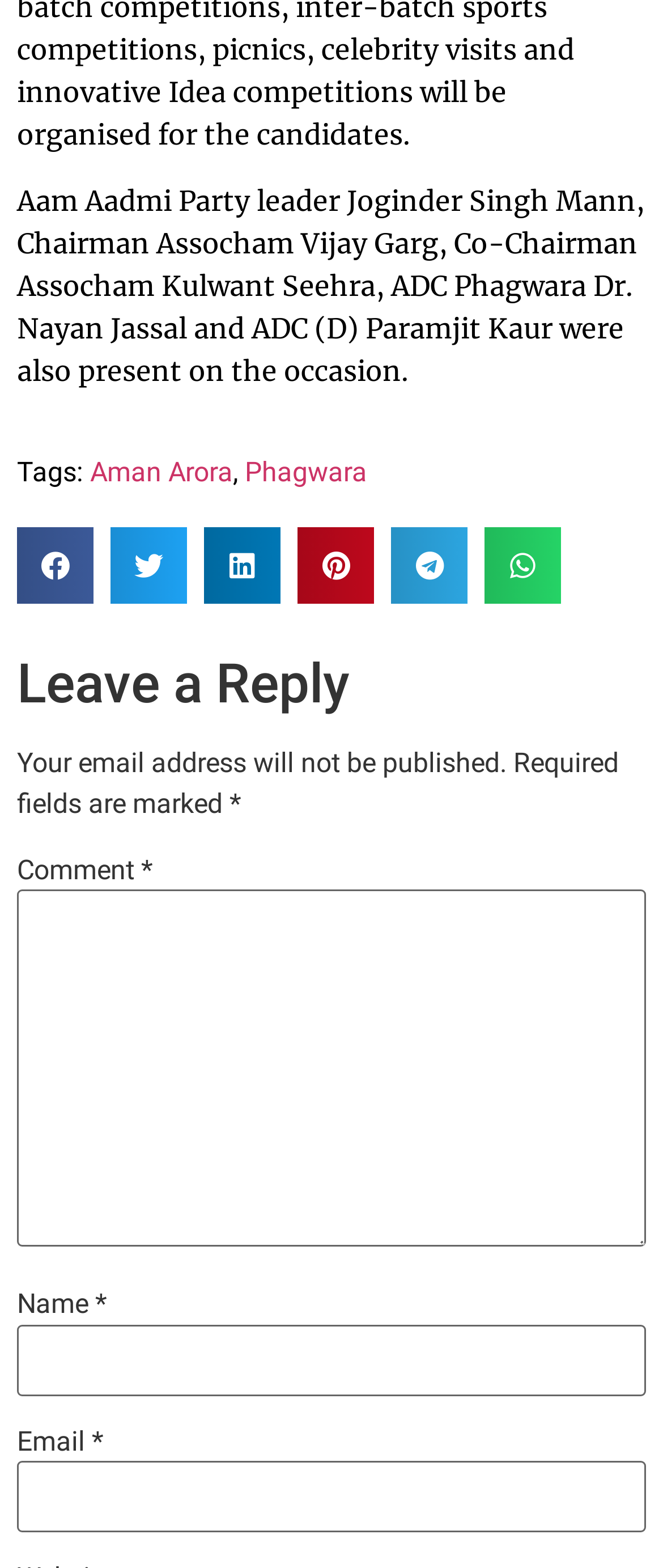Provide a one-word or brief phrase answer to the question:
Who is the Chairman of Assocham?

Vijay Garg